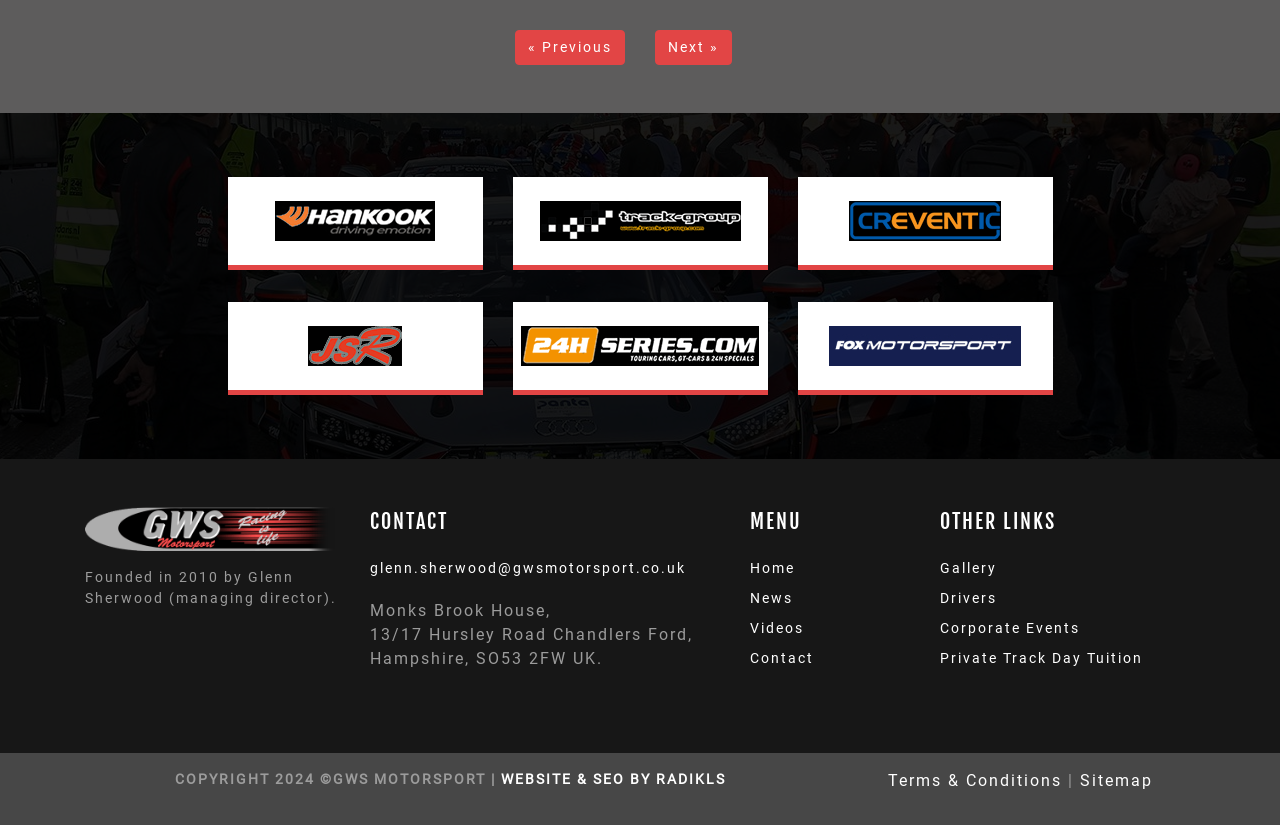Bounding box coordinates are specified in the format (top-left x, top-left y, bottom-right x, bottom-right y). All values are floating point numbers bounded between 0 and 1. Please provide the bounding box coordinate of the region this sentence describes: Private Track Day Tuition

[0.734, 0.788, 0.893, 0.807]